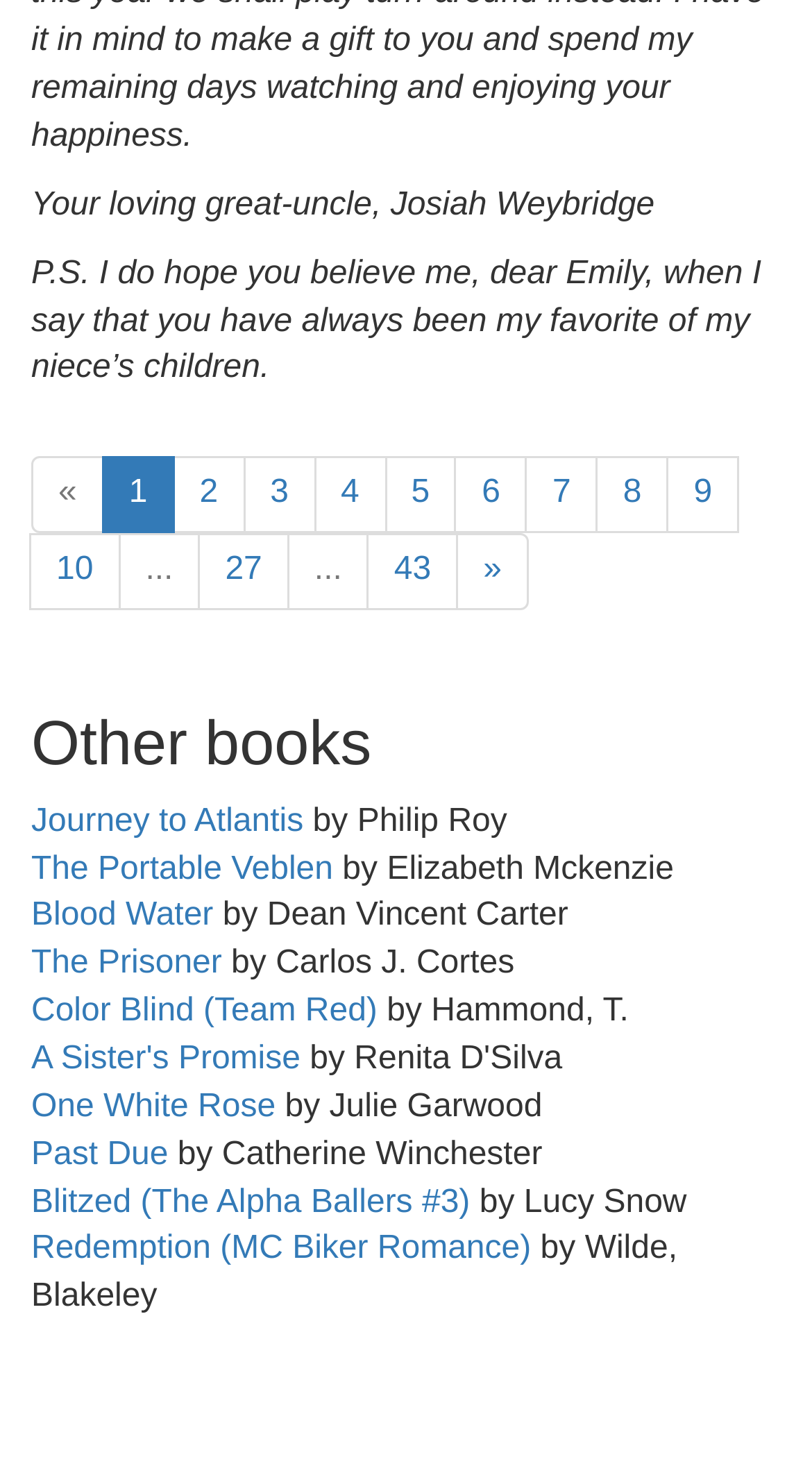Look at the image and answer the question in detail:
What is the title of the book written by Elizabeth Mckenzie?

I found the answer by looking at the text next to the link 'The Portable Veblen', which says 'Elizabeth Mckenzie'.